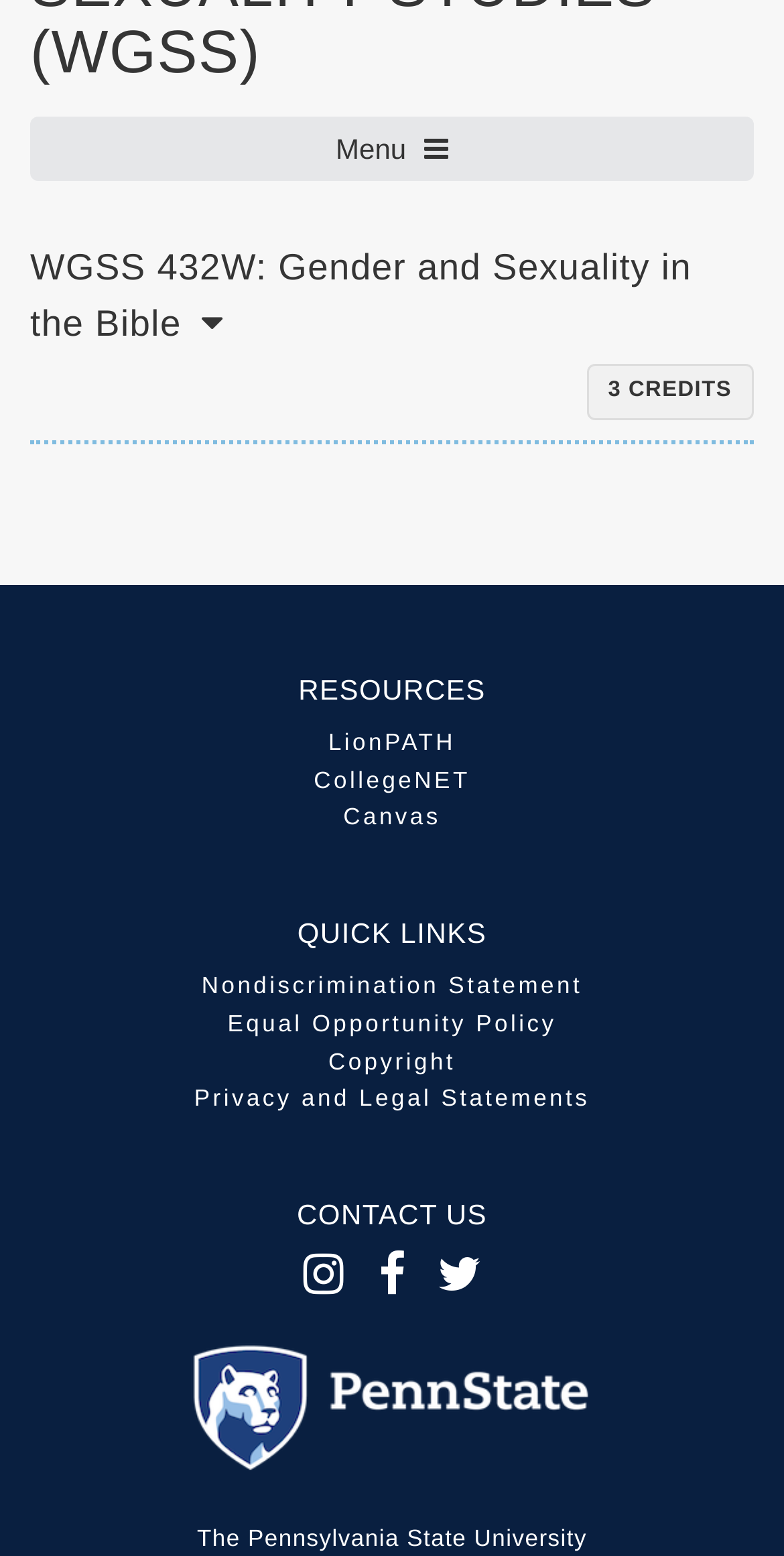Please use the details from the image to answer the following question comprehensively:
What is the name of the logo?

The logo is located at the bottom of the page and is described as 'Penn State logo'.